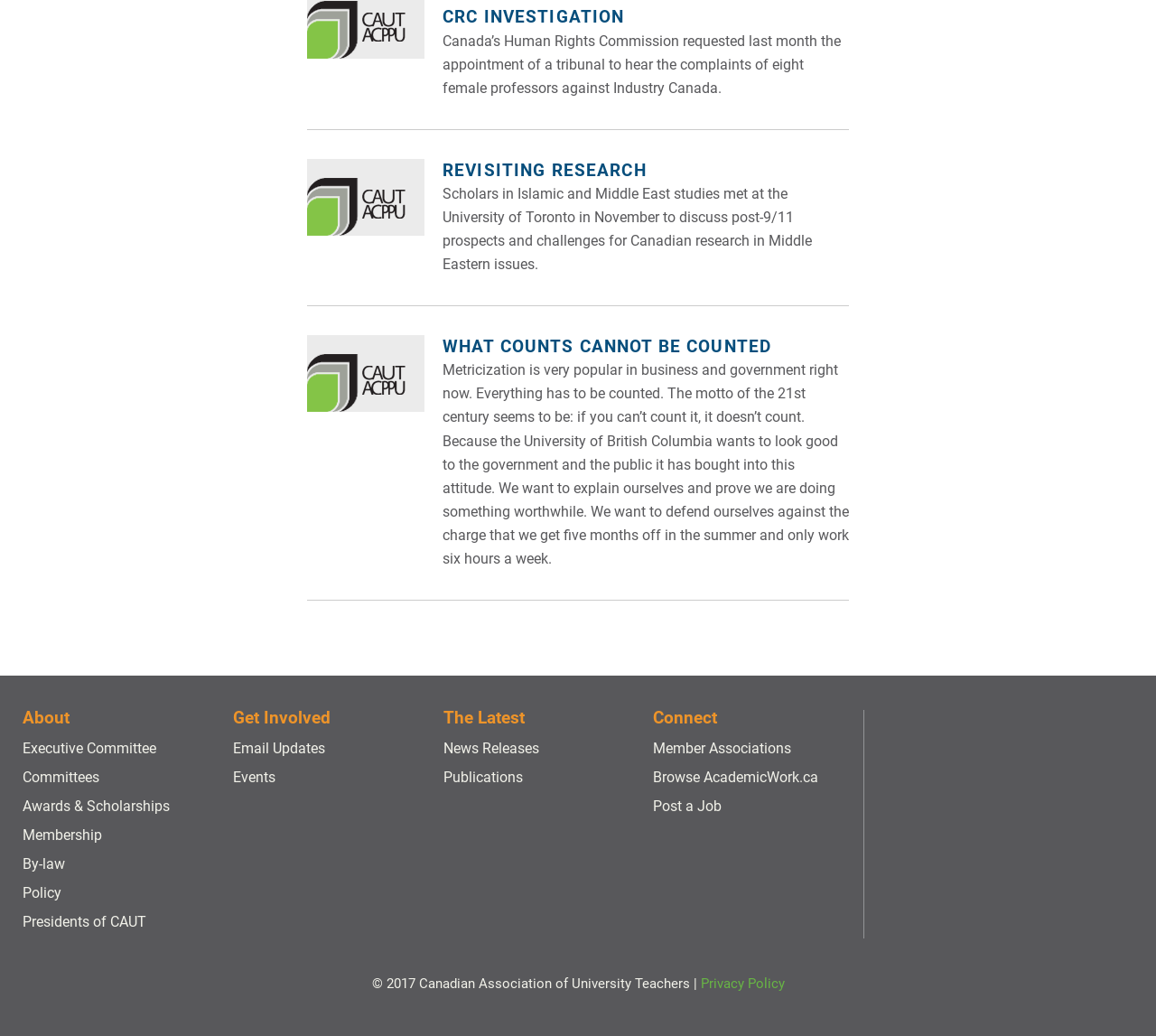Refer to the image and offer a detailed explanation in response to the question: What is the topic of the first article?

The first article on the webpage is about Canada's Human Rights Commission requesting the appointment of a tribunal to hear the complaints of eight female professors against Industry Canada, which indicates that the topic of the article is related to Human Rights Commission.